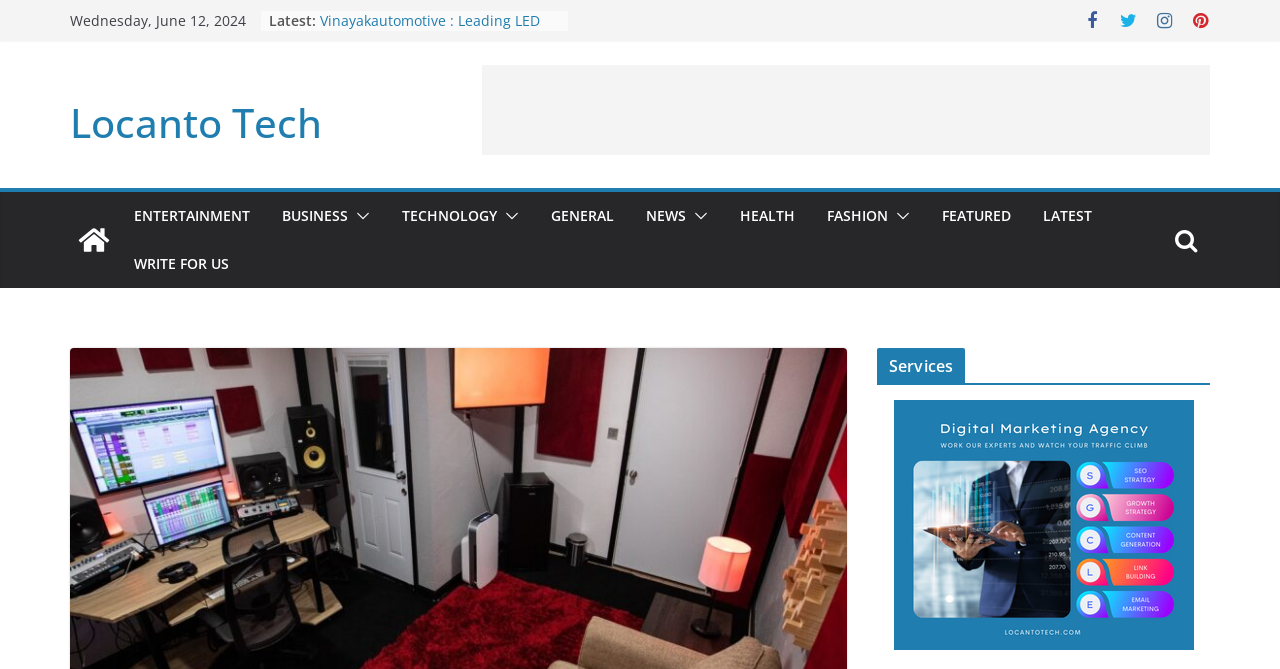Locate the bounding box coordinates of the clickable region necessary to complete the following instruction: "Click on the 'WRITE FOR US' link". Provide the coordinates in the format of four float numbers between 0 and 1, i.e., [left, top, right, bottom].

[0.105, 0.374, 0.179, 0.416]